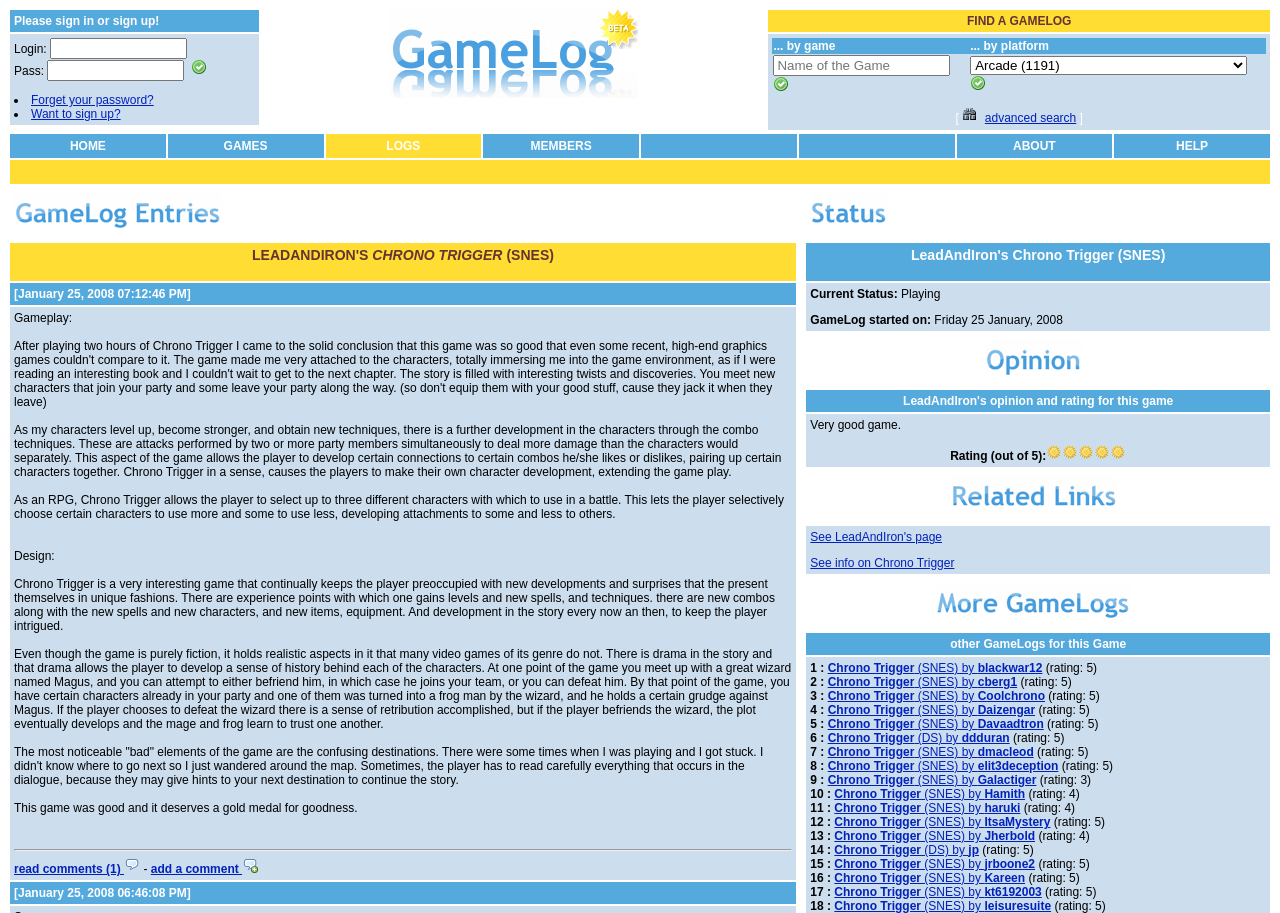Locate the bounding box coordinates of the area that needs to be clicked to fulfill the following instruction: "sign in". The coordinates should be in the format of four float numbers between 0 and 1, namely [left, top, right, bottom].

[0.149, 0.065, 0.162, 0.082]